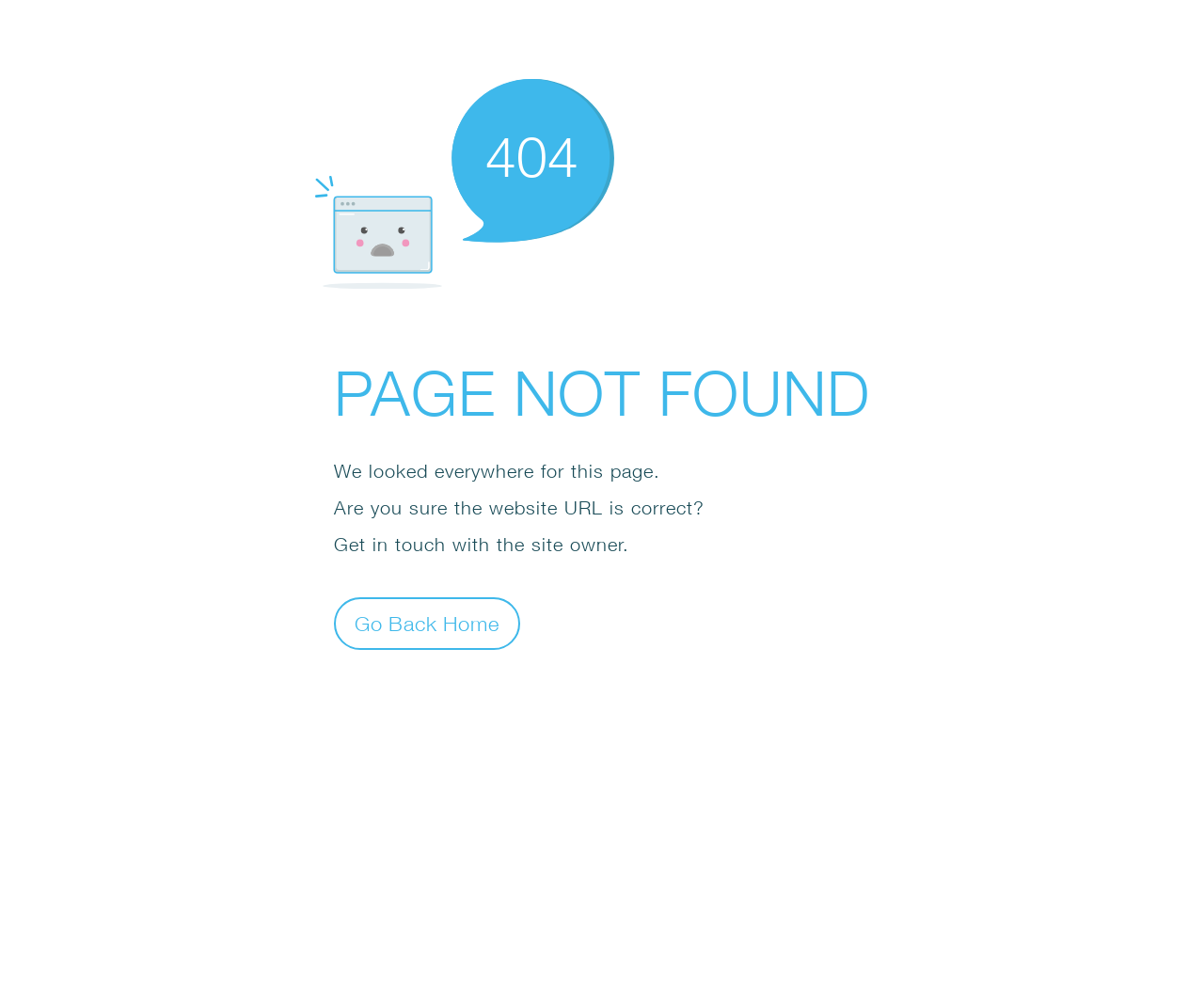Please answer the following query using a single word or phrase: 
How many sentences are displayed on the page?

4